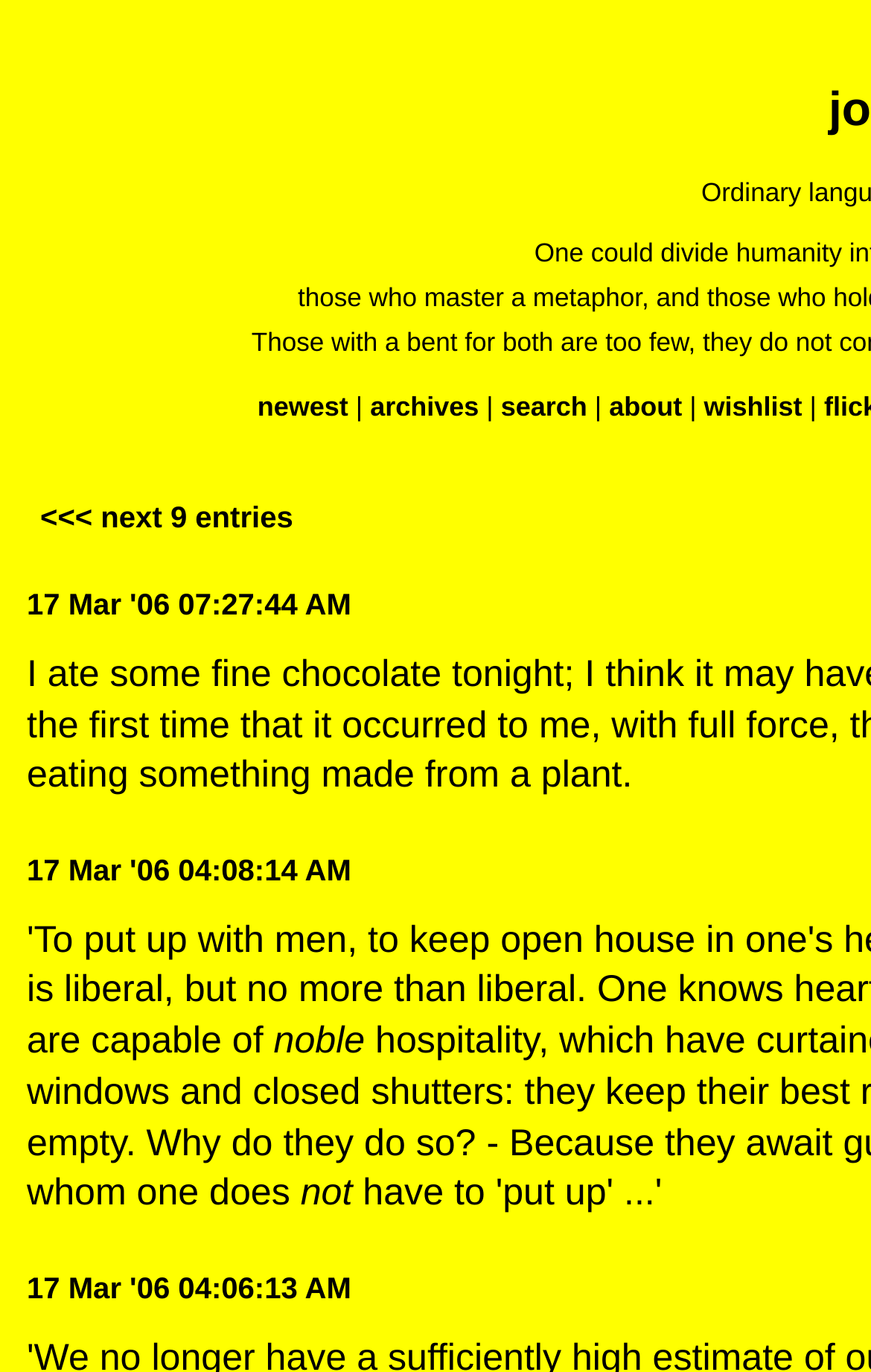Please determine the bounding box coordinates for the UI element described here. Use the format (top-left x, top-left y, bottom-right x, bottom-right y) with values bounded between 0 and 1: wishlist

[0.808, 0.285, 0.921, 0.308]